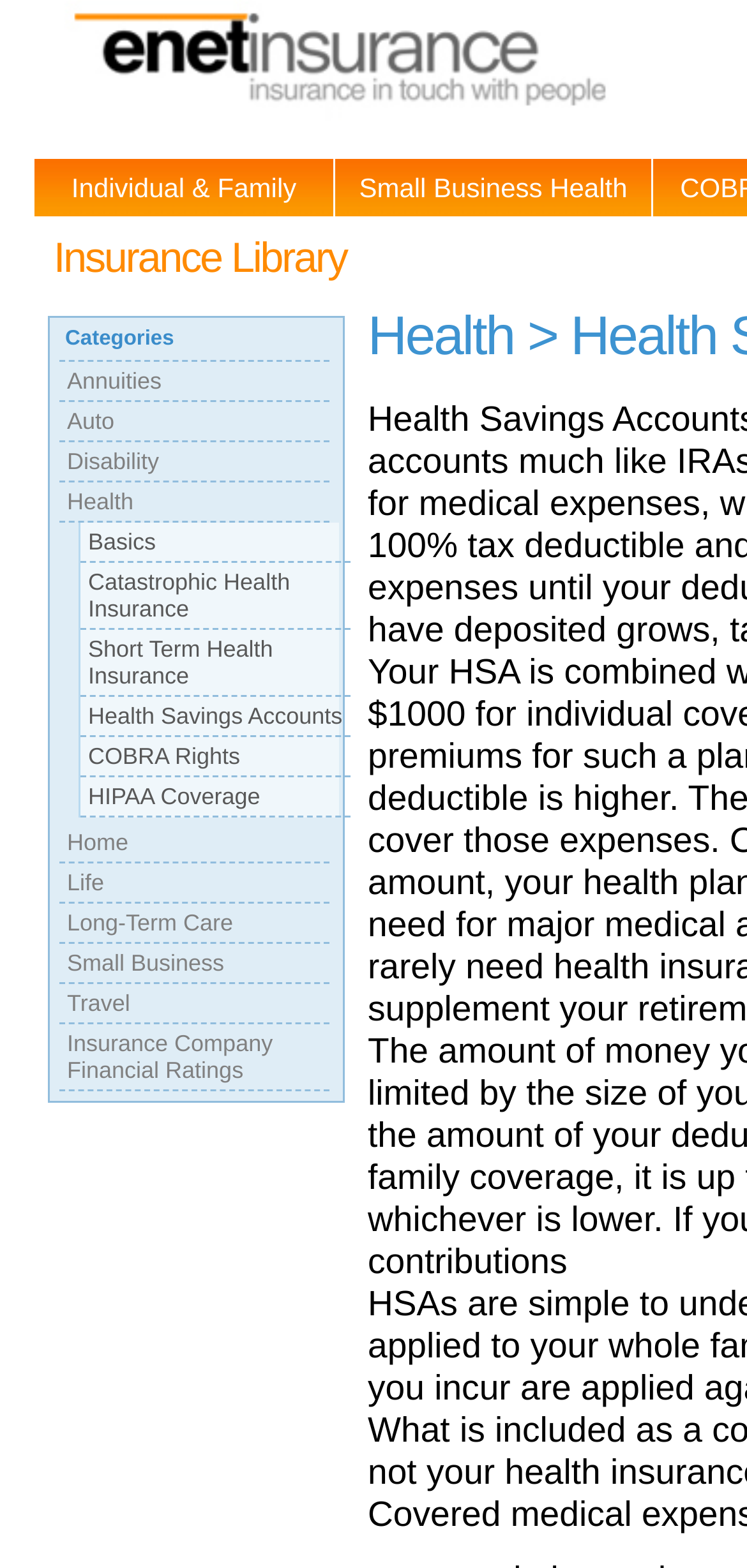Identify the bounding box coordinates of the clickable region to carry out the given instruction: "Click on Insurance Company Financial Ratings".

[0.079, 0.653, 0.441, 0.696]